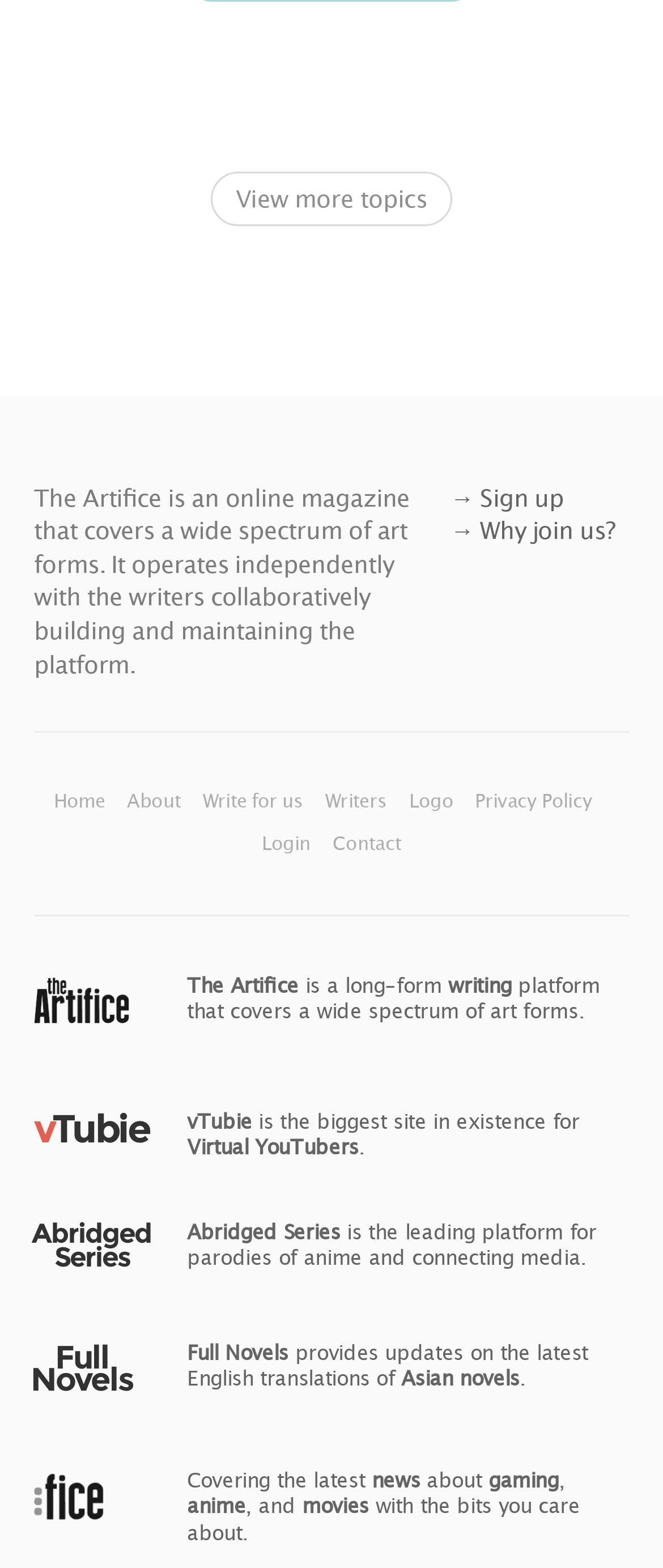What is the name of the platform for parodies of anime and connecting media?
From the screenshot, provide a brief answer in one word or phrase.

Abridged Series